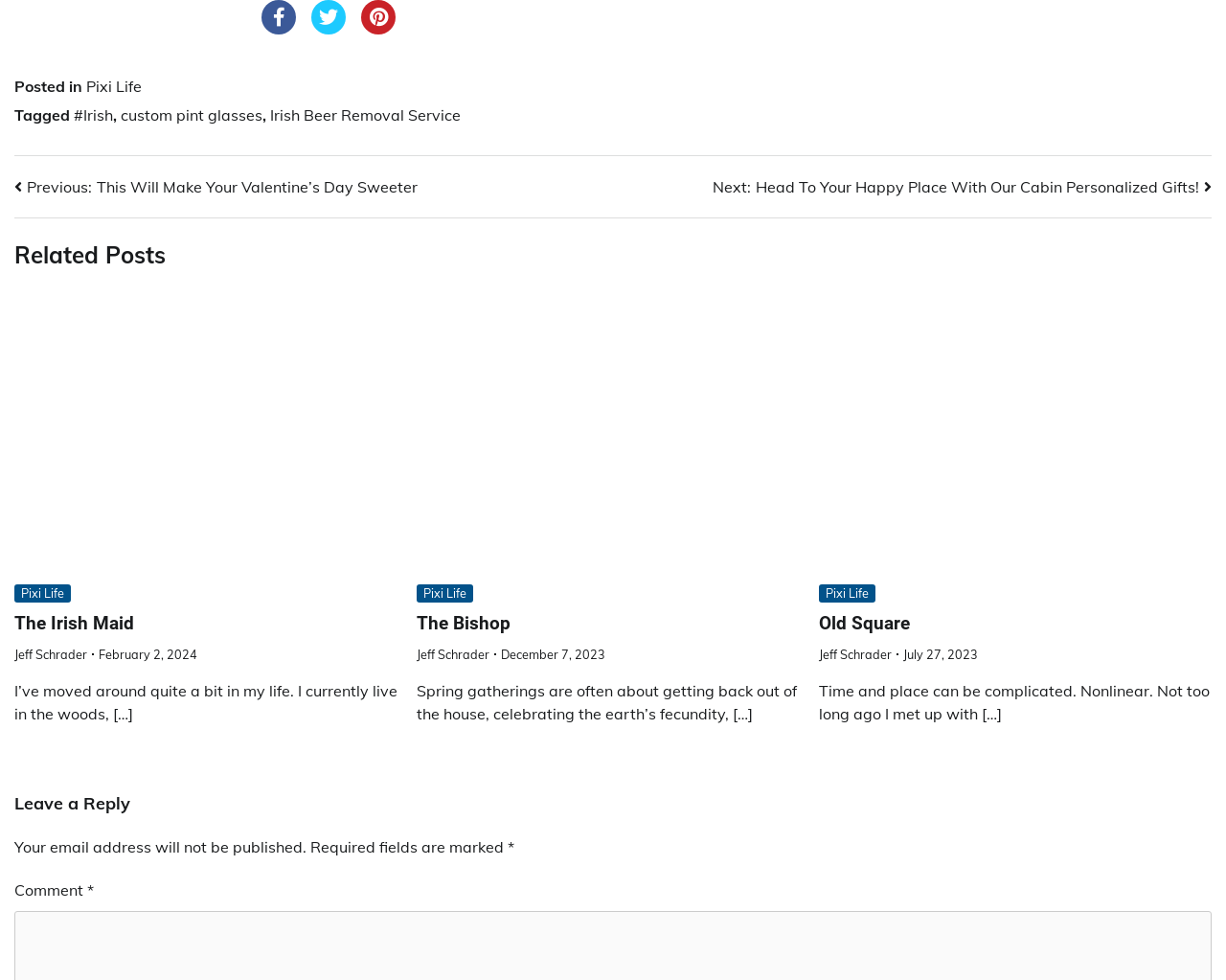Please locate the bounding box coordinates of the region I need to click to follow this instruction: "Click on the 'The Bishop' link".

[0.34, 0.625, 0.416, 0.647]